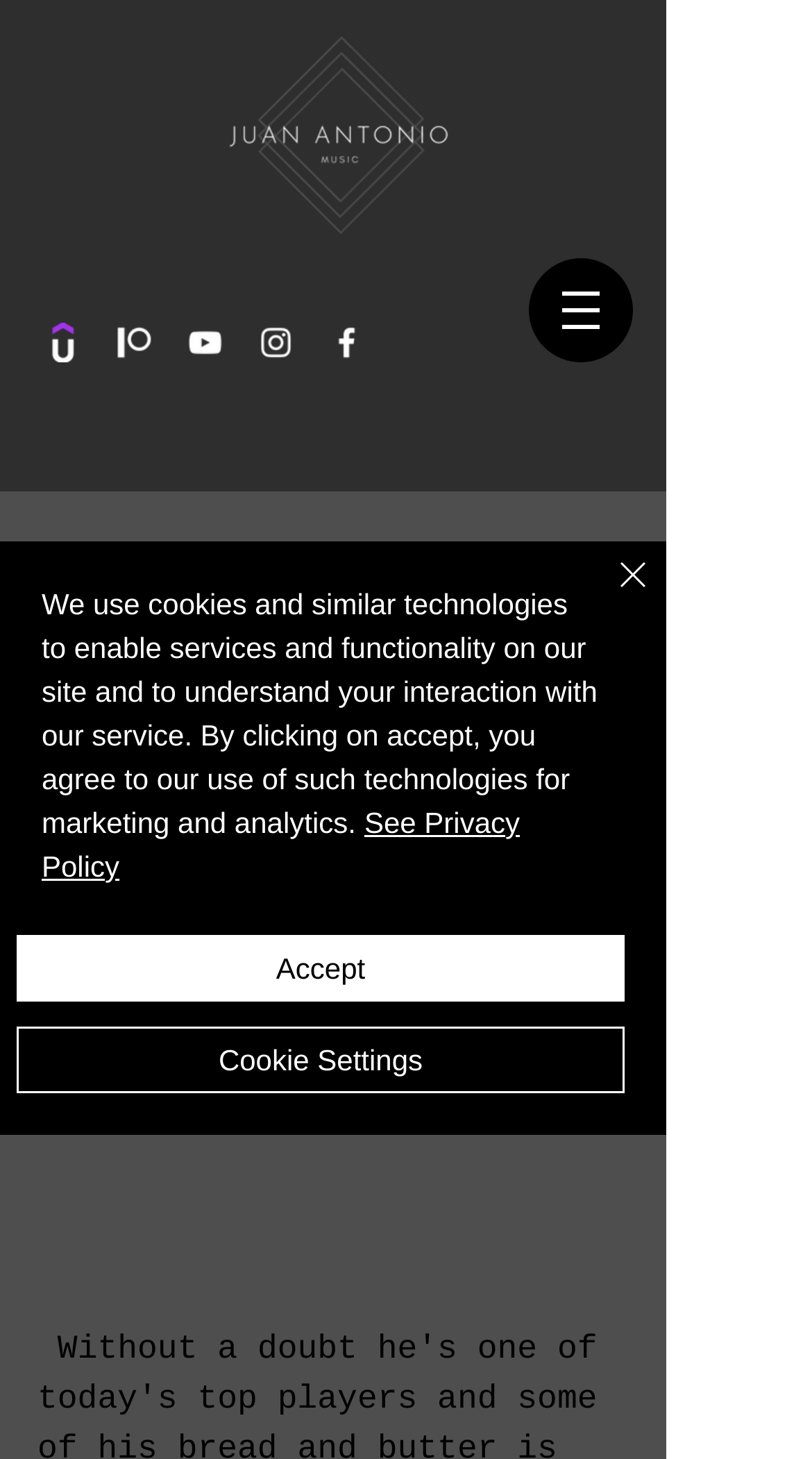Reply to the question with a single word or phrase:
What is the purpose of the social bar?

To connect with social media